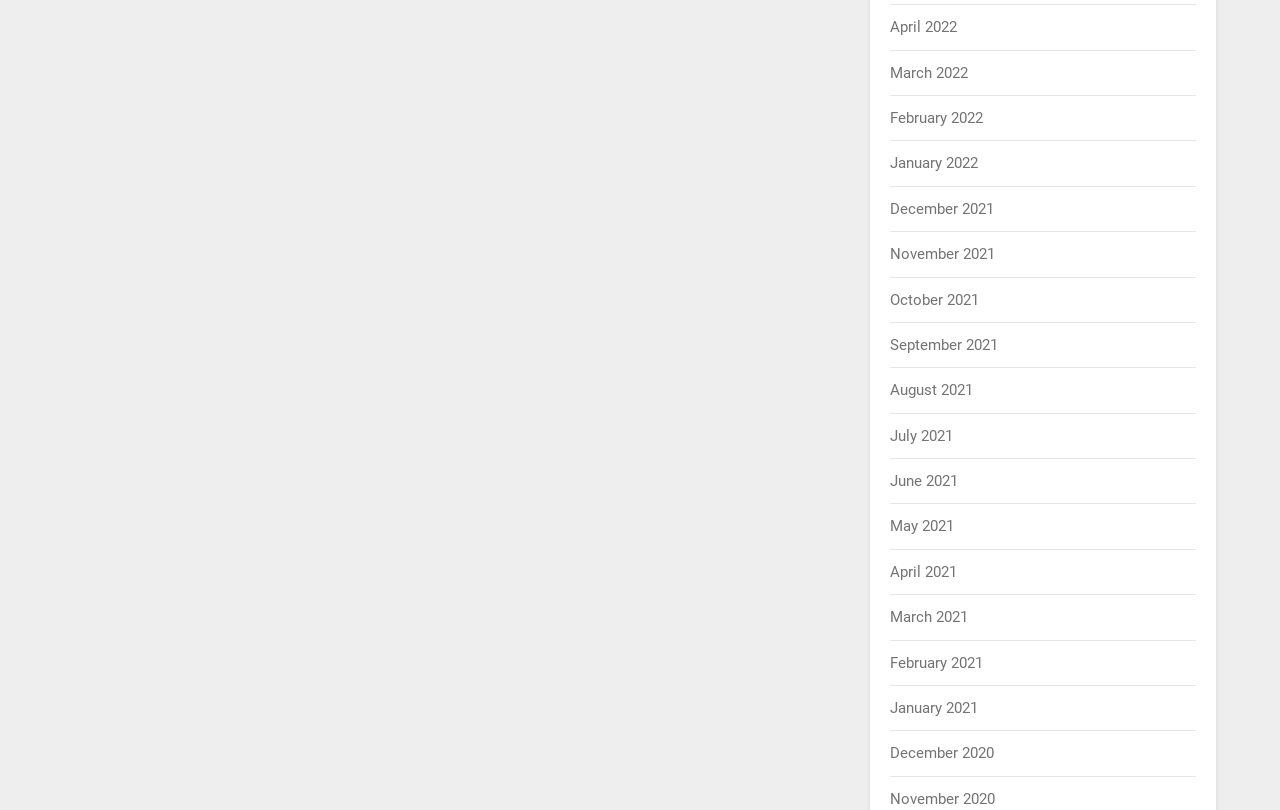Highlight the bounding box coordinates of the region I should click on to meet the following instruction: "view March 2021".

[0.696, 0.751, 0.757, 0.773]